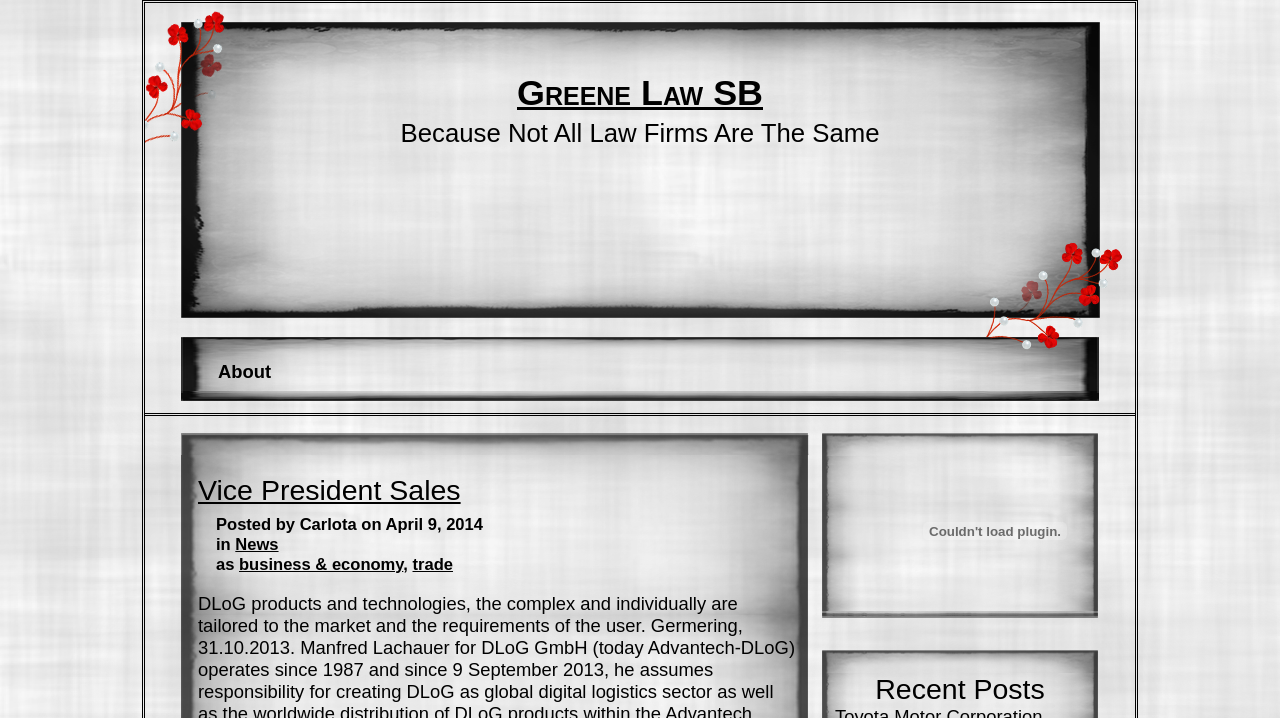Using the given element description, provide the bounding box coordinates (top-left x, top-left y, bottom-right x, bottom-right y) for the corresponding UI element in the screenshot: About

[0.152, 0.492, 0.23, 0.545]